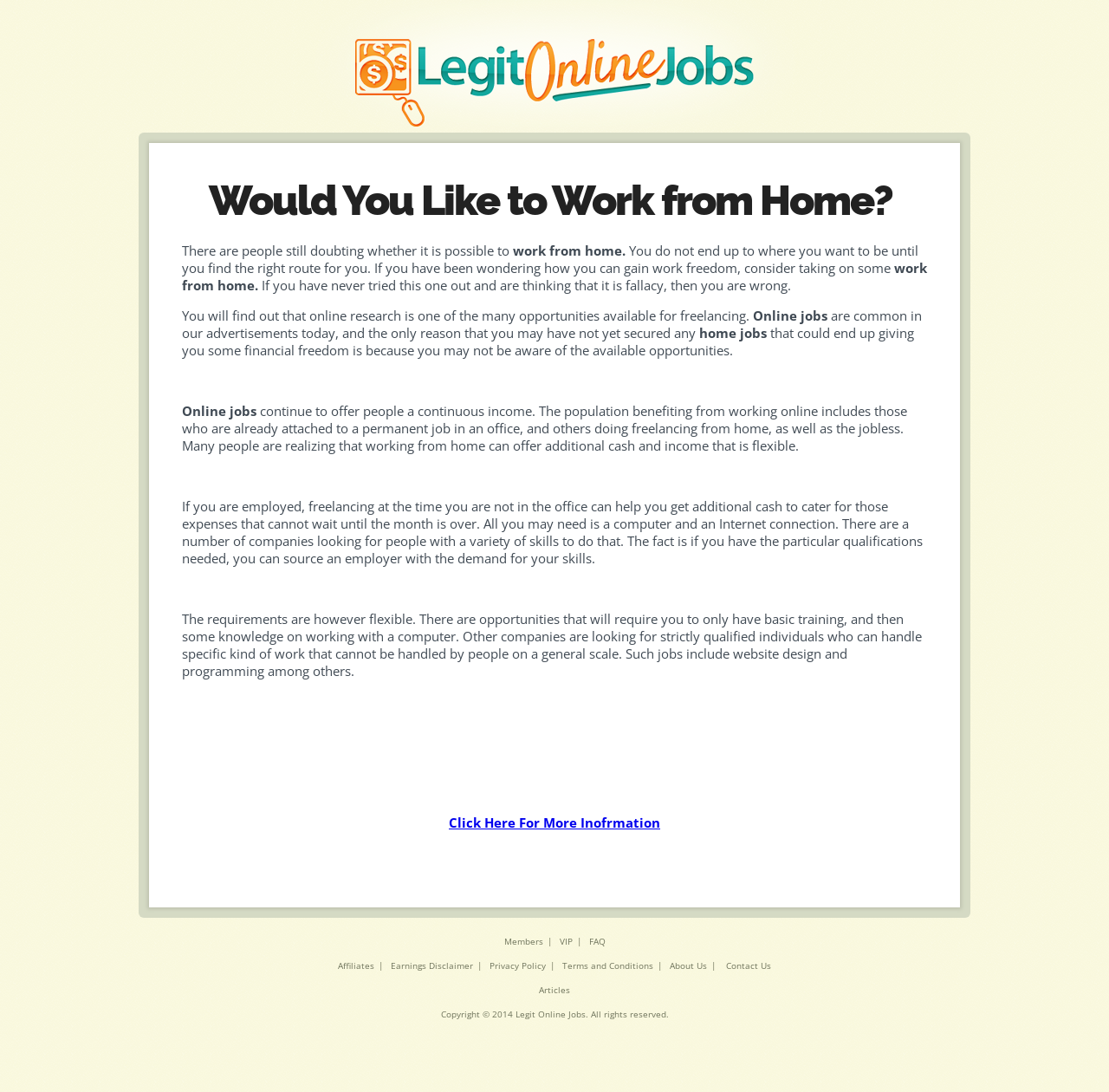Analyze the image and give a detailed response to the question:
What is required to start freelancing?

According to the webpage, all you may need is a computer and an Internet connection to start freelancing, and there are opportunities that require only basic training and knowledge of working with a computer.